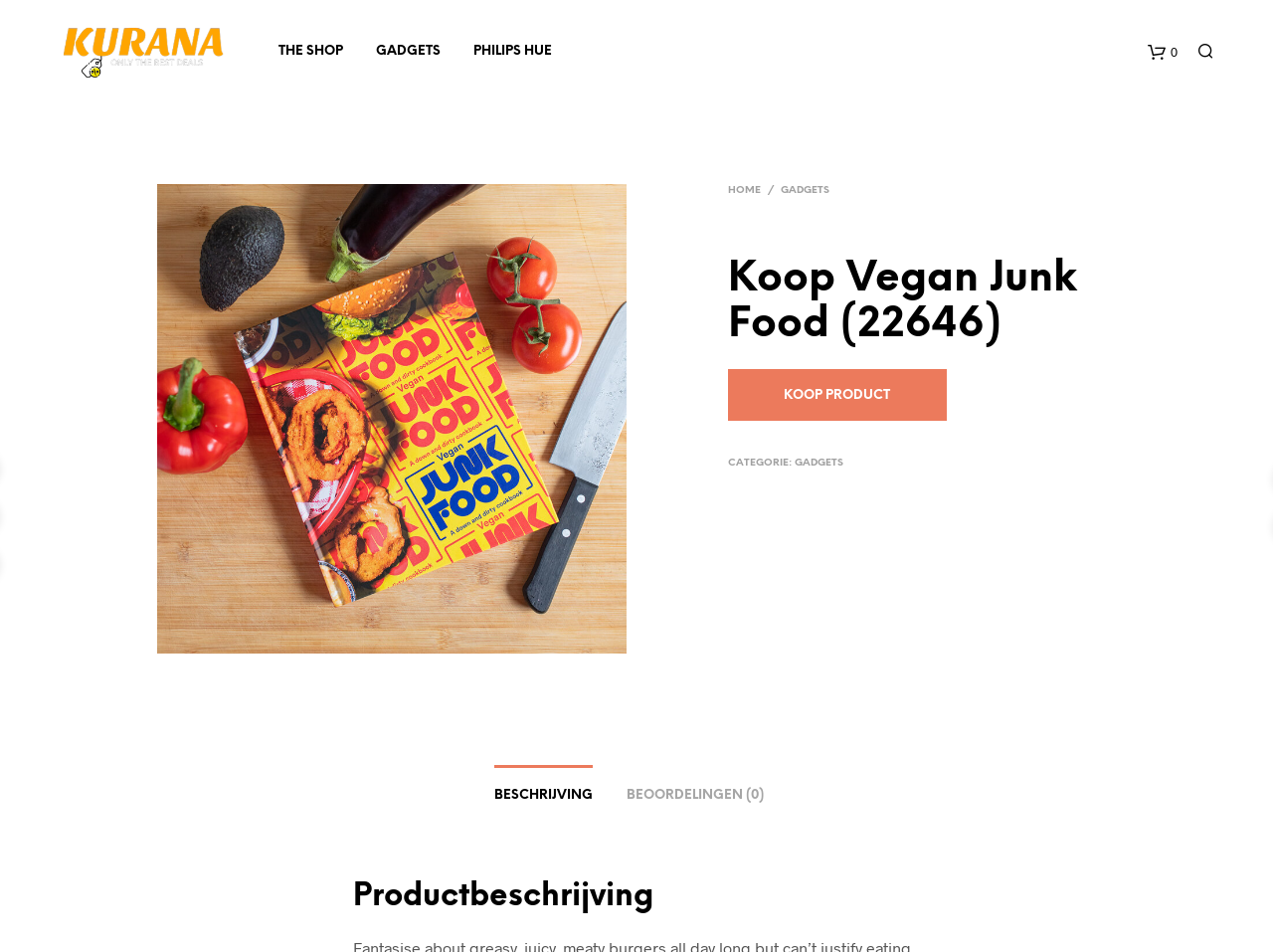Carefully observe the image and respond to the question with a detailed answer:
Is the shopping cart empty?

The shopping cart is empty because it says 'GEEN PRODUCTEN IN DE WINKELWAGEN.' at the bottom of the webpage, which translates to 'No products in the shopping cart'.